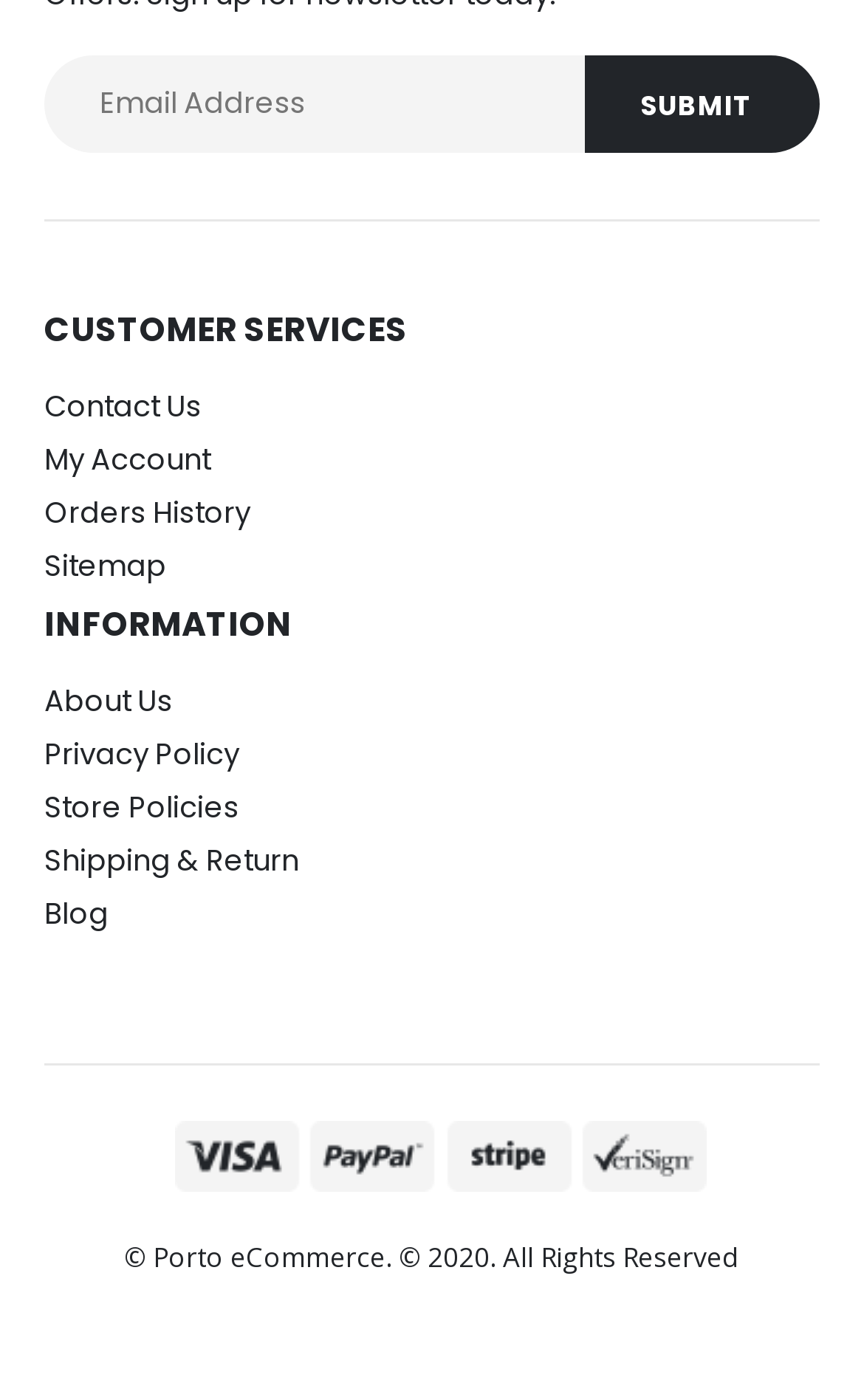Using the details from the image, please elaborate on the following question: How many categories of links are on the page?

There are two categories of links on the page: 'CUSTOMER SERVICES' and 'INFORMATION', each containing several links to different pages or sections of the website.